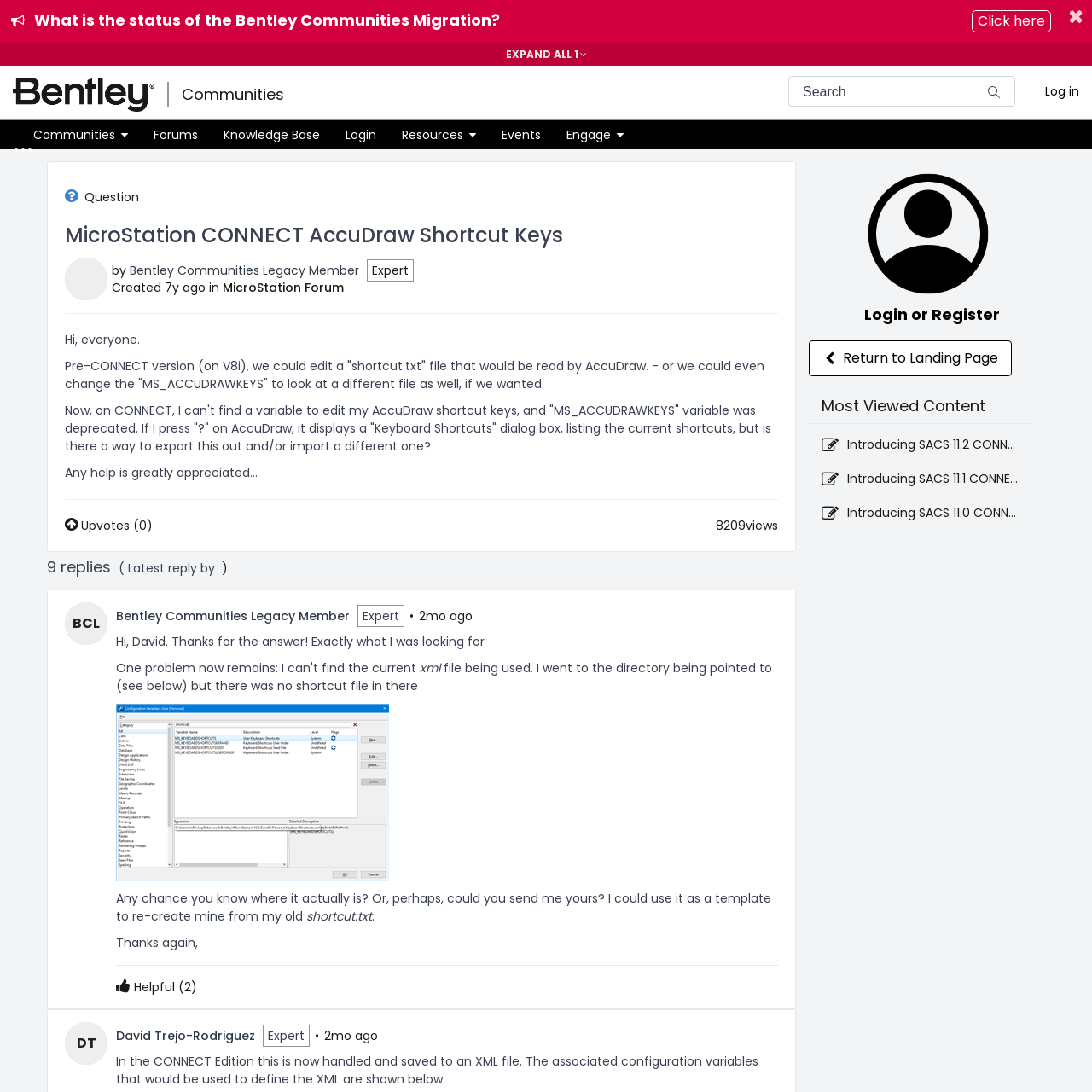Can you determine the bounding box coordinates of the area that needs to be clicked to fulfill the following instruction: "View the 'MicroStation Forum'"?

[0.204, 0.256, 0.315, 0.271]